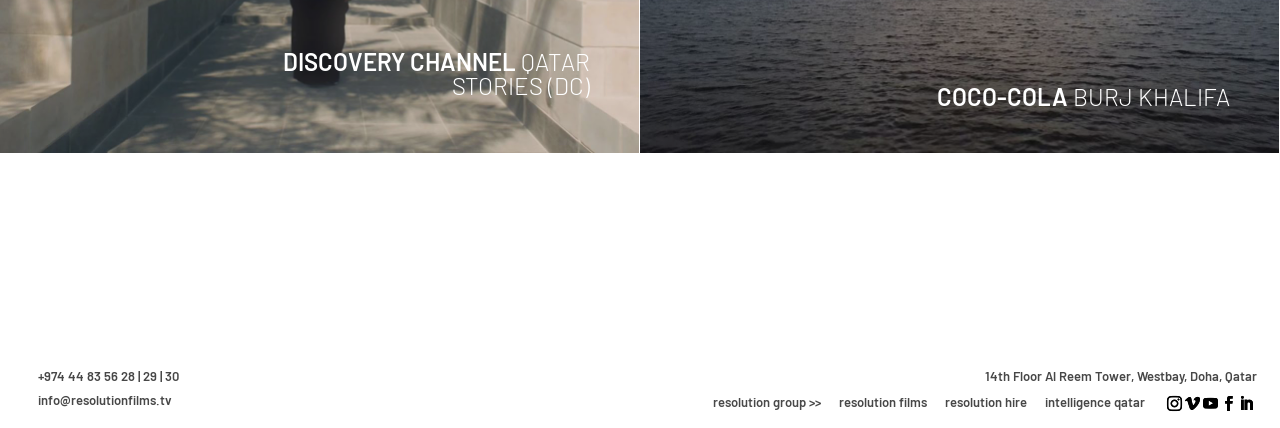Determine the bounding box coordinates of the clickable element to complete this instruction: "Contact via email". Provide the coordinates in the format of four float numbers between 0 and 1, [left, top, right, bottom].

[0.03, 0.915, 0.135, 0.953]